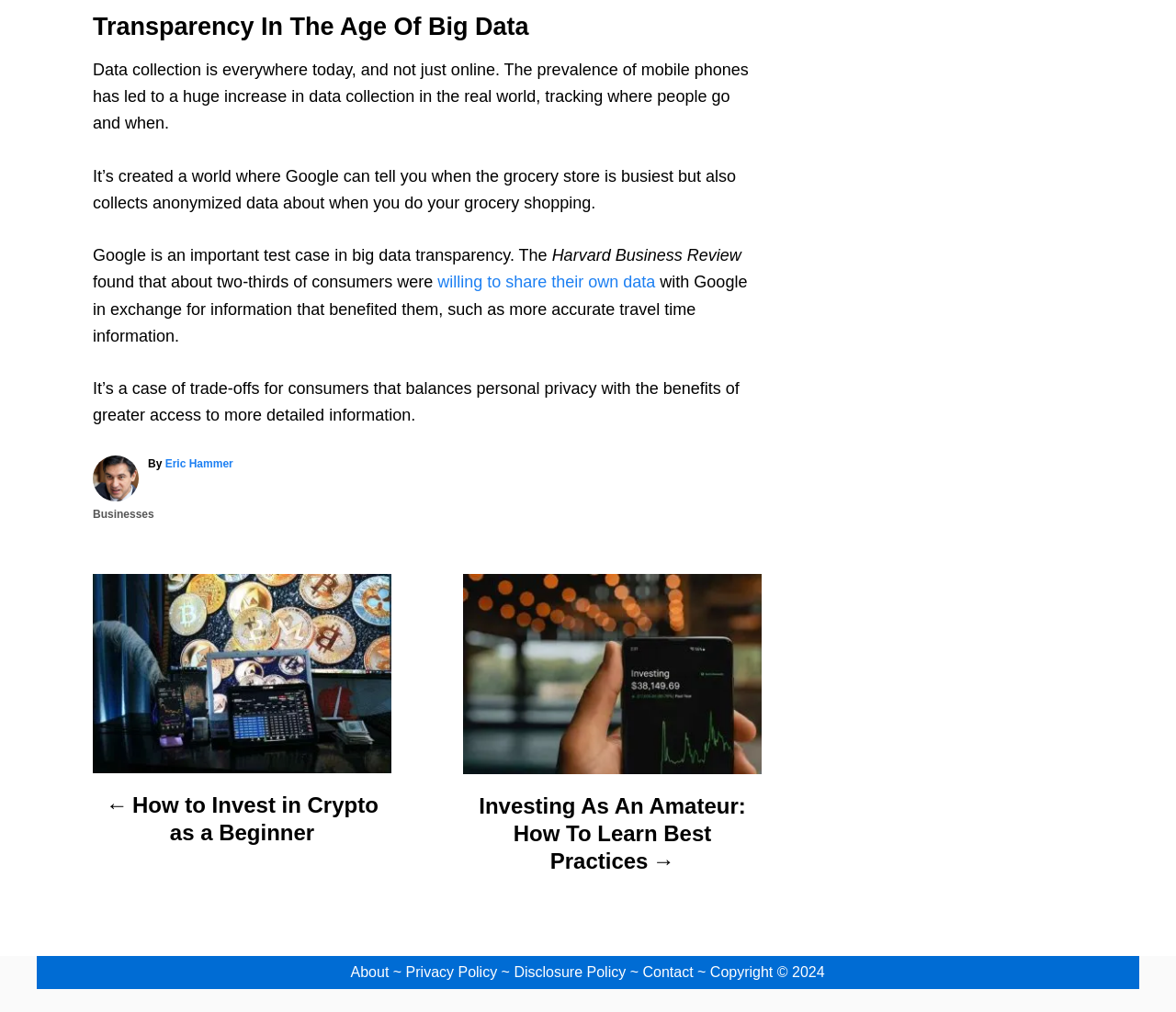What is the category of the post?
Can you offer a detailed and complete answer to this question?

The category of the post can be found in the footer section of the webpage, where it is written as 'Categories Businesses'.